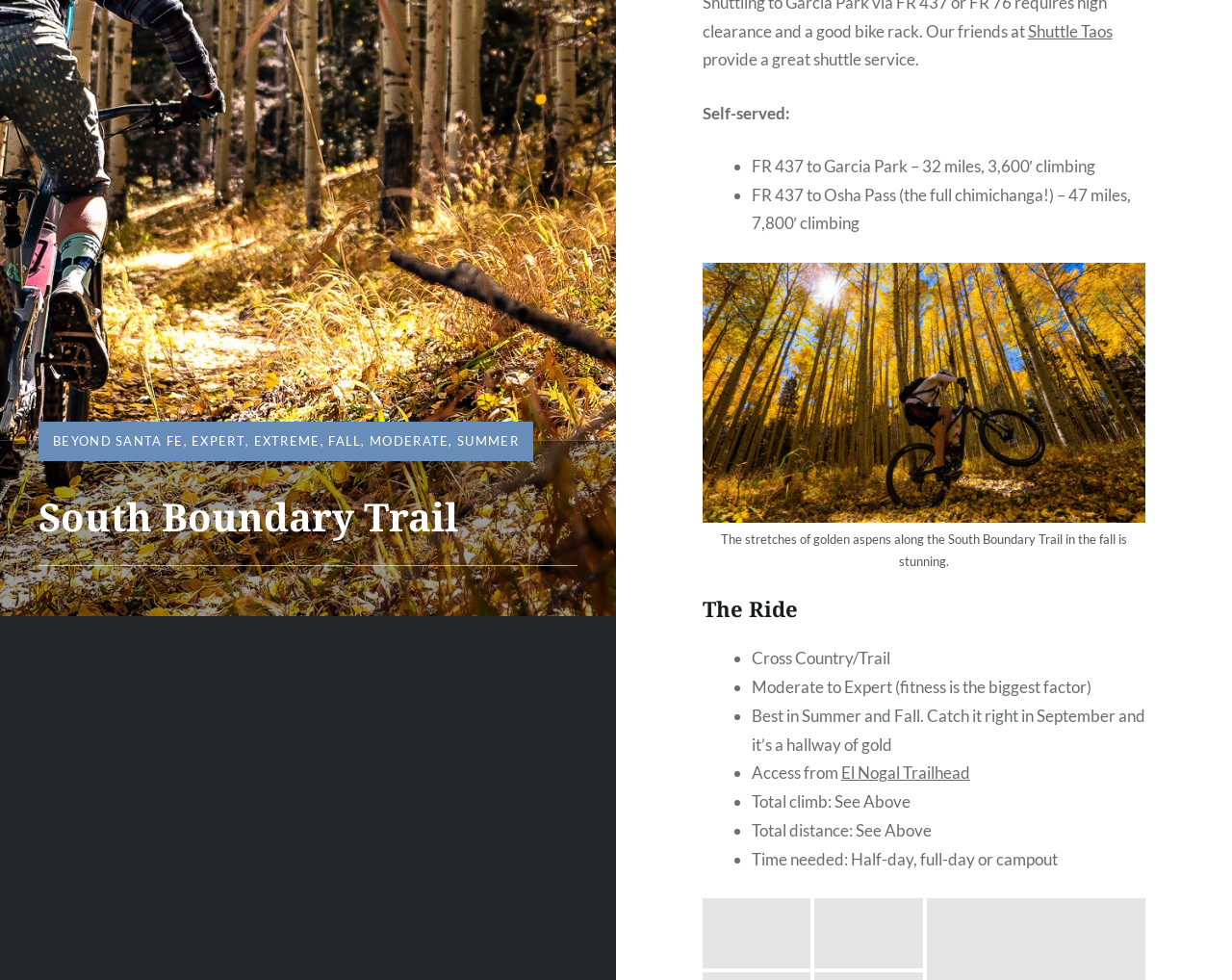Find the bounding box coordinates of the UI element according to this description: "parent_node: Phone * name="phone"".

None